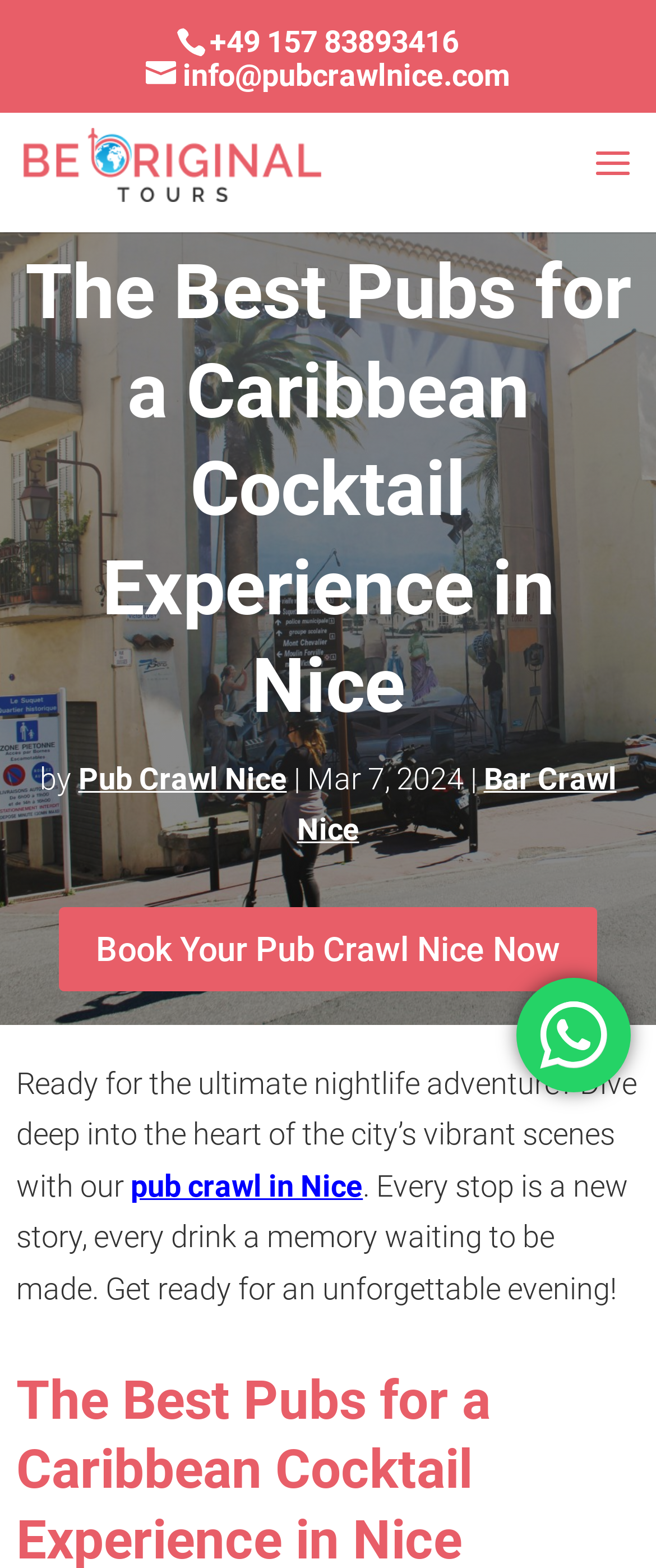Use the information in the screenshot to answer the question comprehensively: What is the date of the article?

I found the date by looking at the static text element with the bounding box coordinates [0.468, 0.485, 0.706, 0.507] which contains the date 'Mar 7, 2024'.